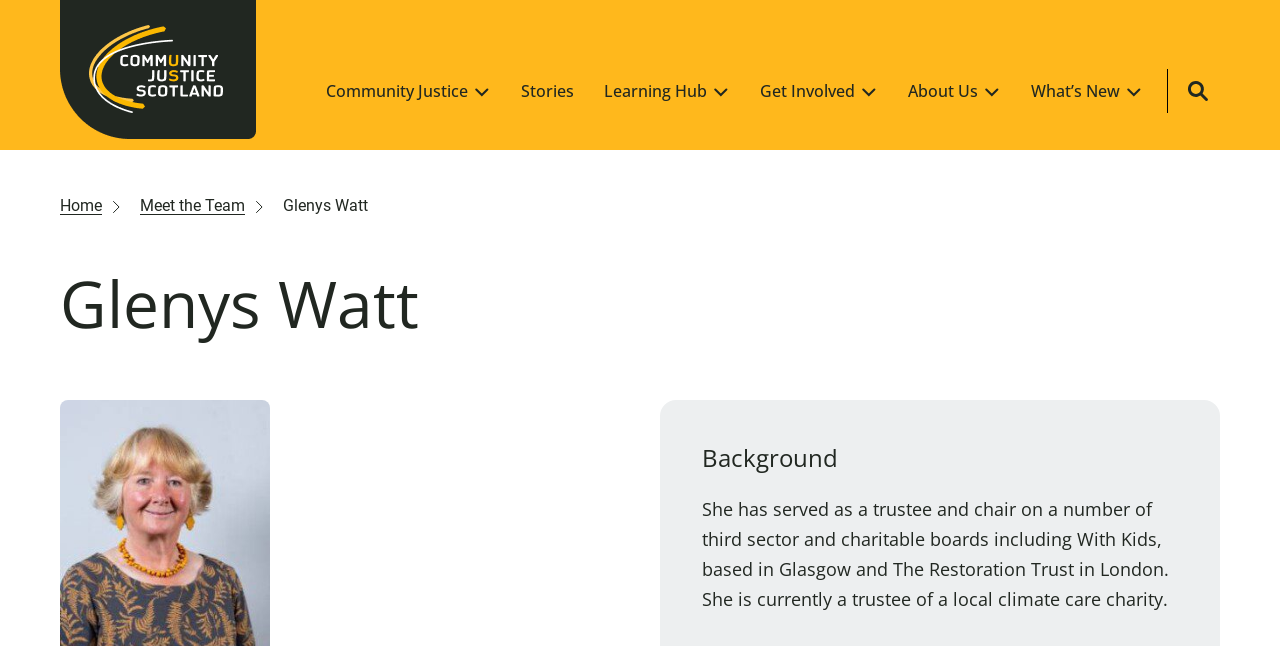Find the bounding box coordinates of the clickable element required to execute the following instruction: "Navigate to Community Justice". Provide the coordinates as four float numbers between 0 and 1, i.e., [left, top, right, bottom].

[0.243, 0.093, 0.395, 0.189]